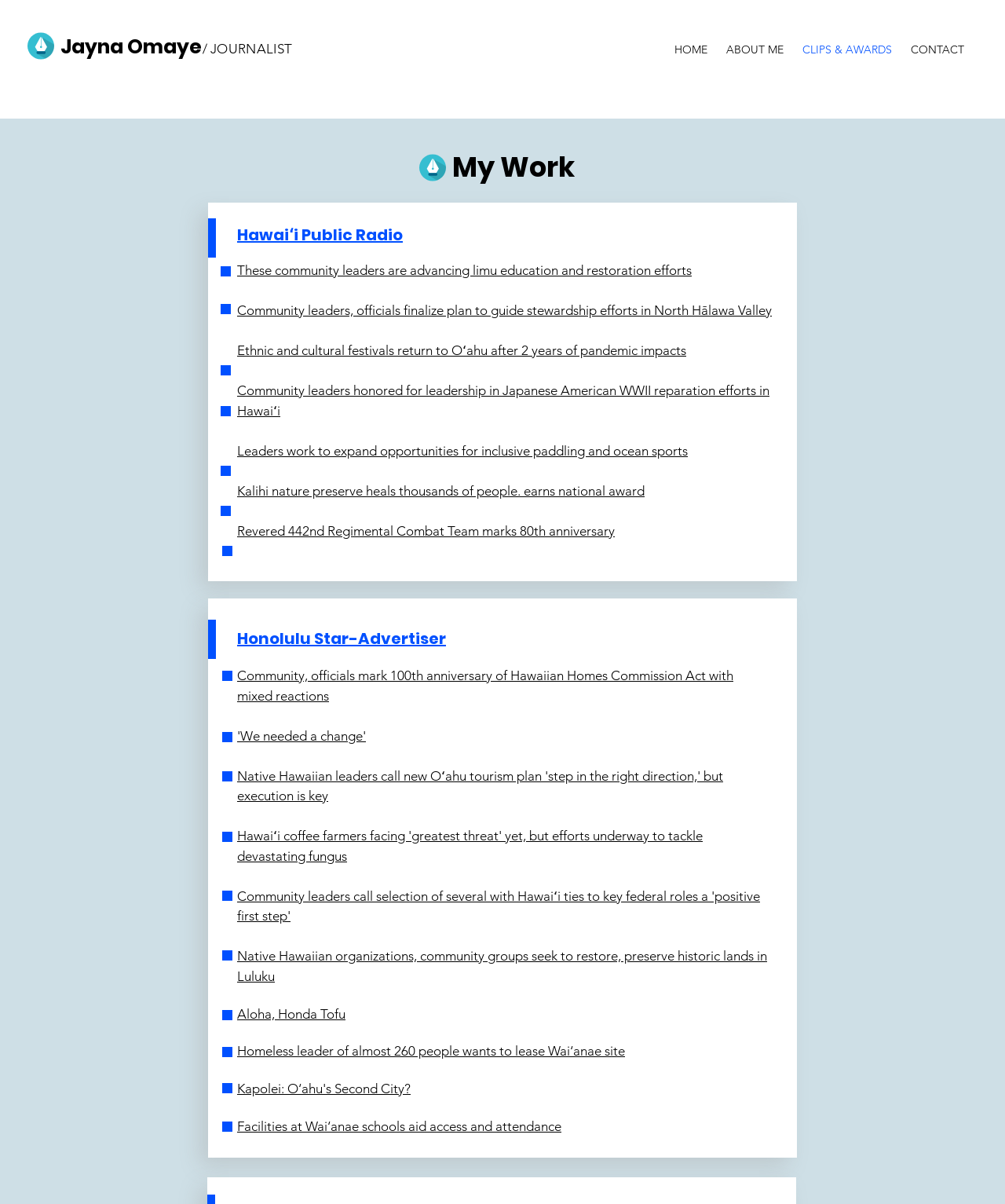Locate the bounding box coordinates of the area you need to click to fulfill this instruction: 'Check out 'Honolulu Star-Advertiser' articles'. The coordinates must be in the form of four float numbers ranging from 0 to 1: [left, top, right, bottom].

[0.236, 0.521, 0.444, 0.539]